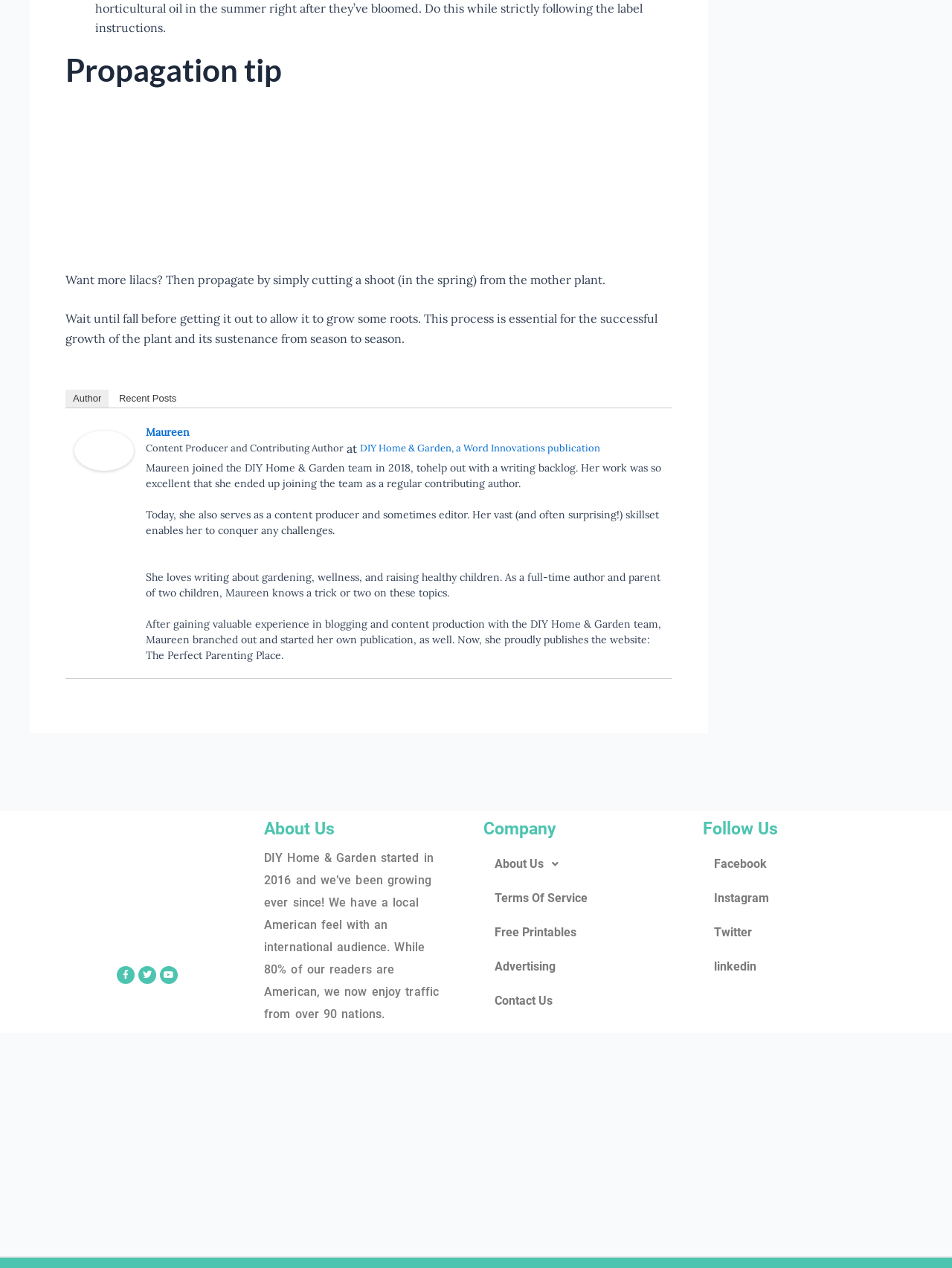Find the bounding box coordinates of the UI element according to this description: "Contact Us".

[0.508, 0.776, 0.723, 0.803]